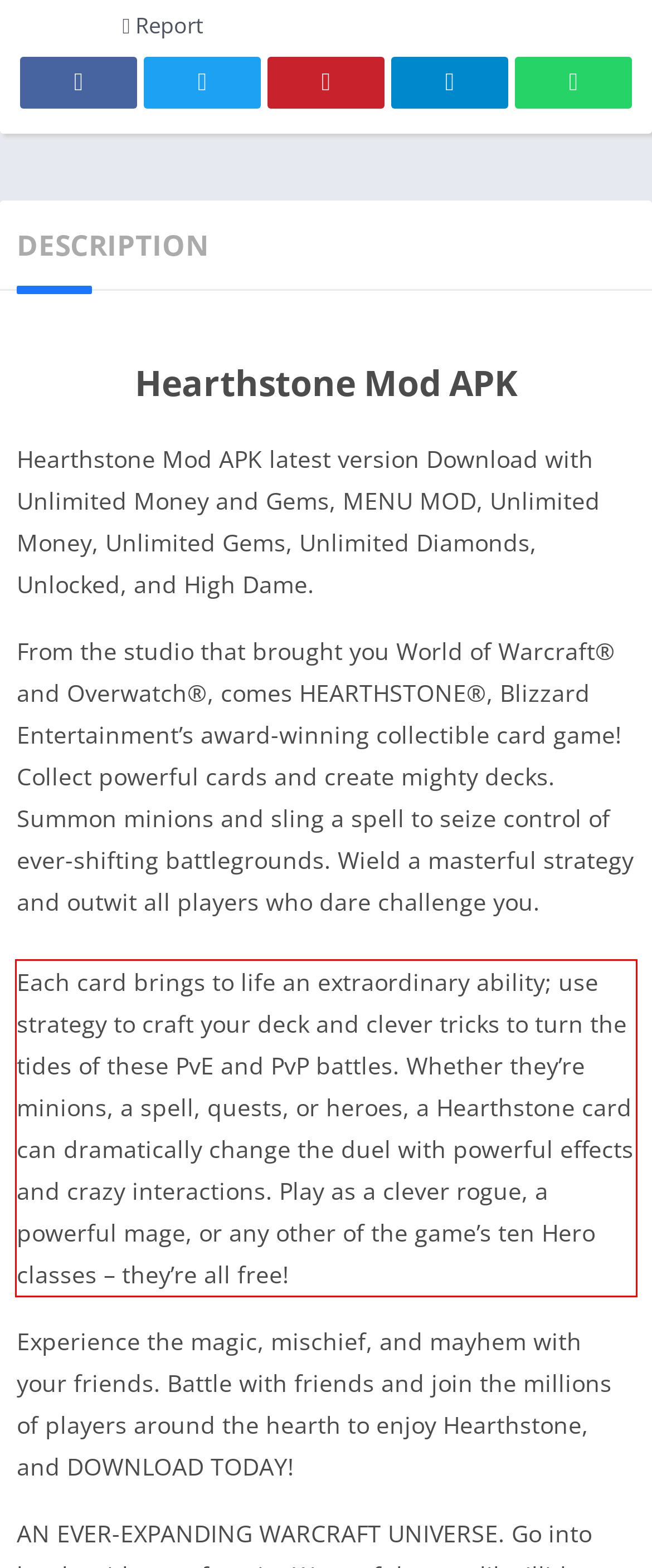Within the provided webpage screenshot, find the red rectangle bounding box and perform OCR to obtain the text content.

Each card brings to life an extraordinary ability; use strategy to craft your deck and clever tricks to turn the tides of these PvE and PvP battles. Whether they’re minions, a spell, quests, or heroes, a Hearthstone card can dramatically change the duel with powerful effects and crazy interactions. Play as a clever rogue, a powerful mage, or any other of the game’s ten Hero classes – they’re all free!